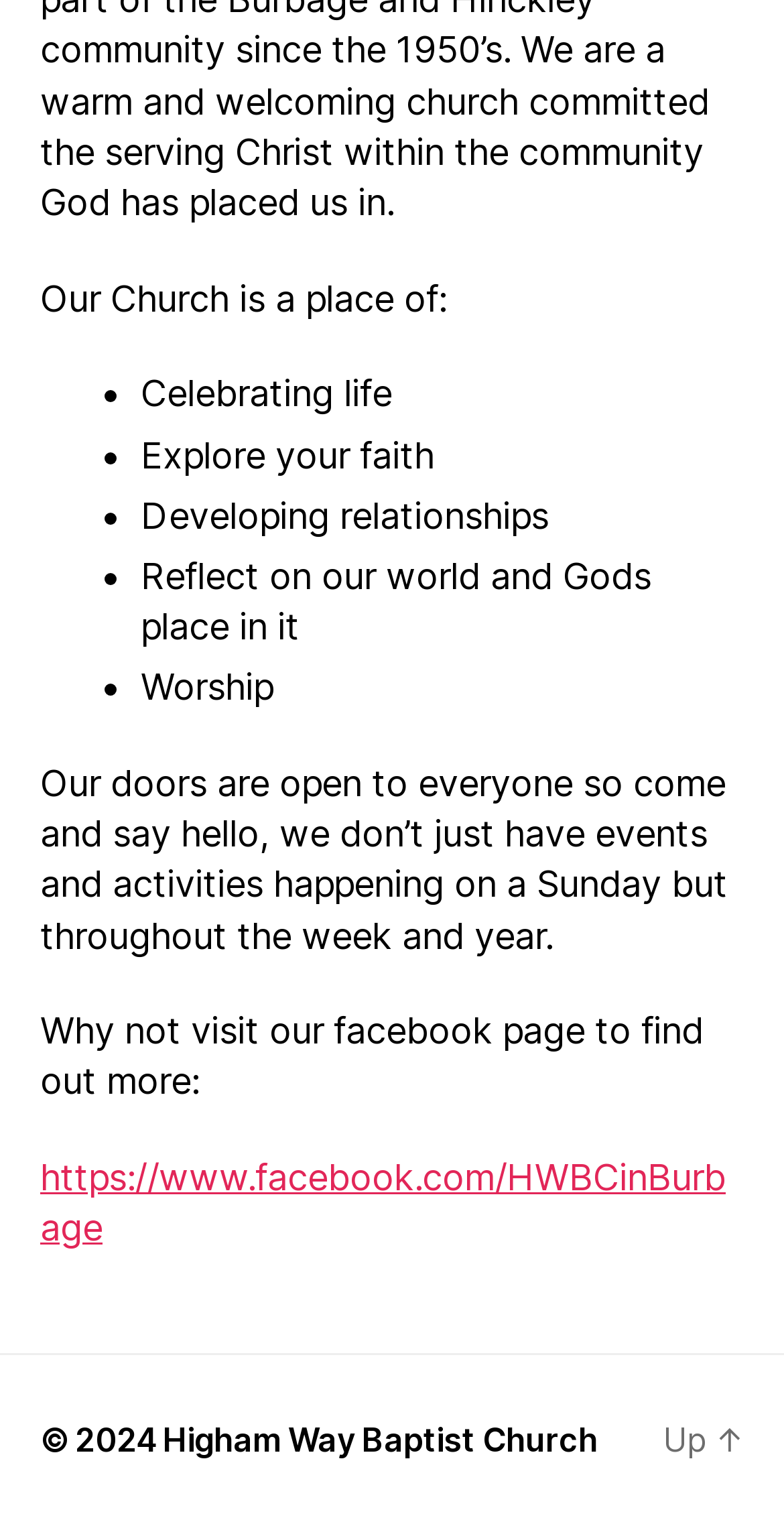Find the bounding box coordinates of the UI element according to this description: "How We Work".

None